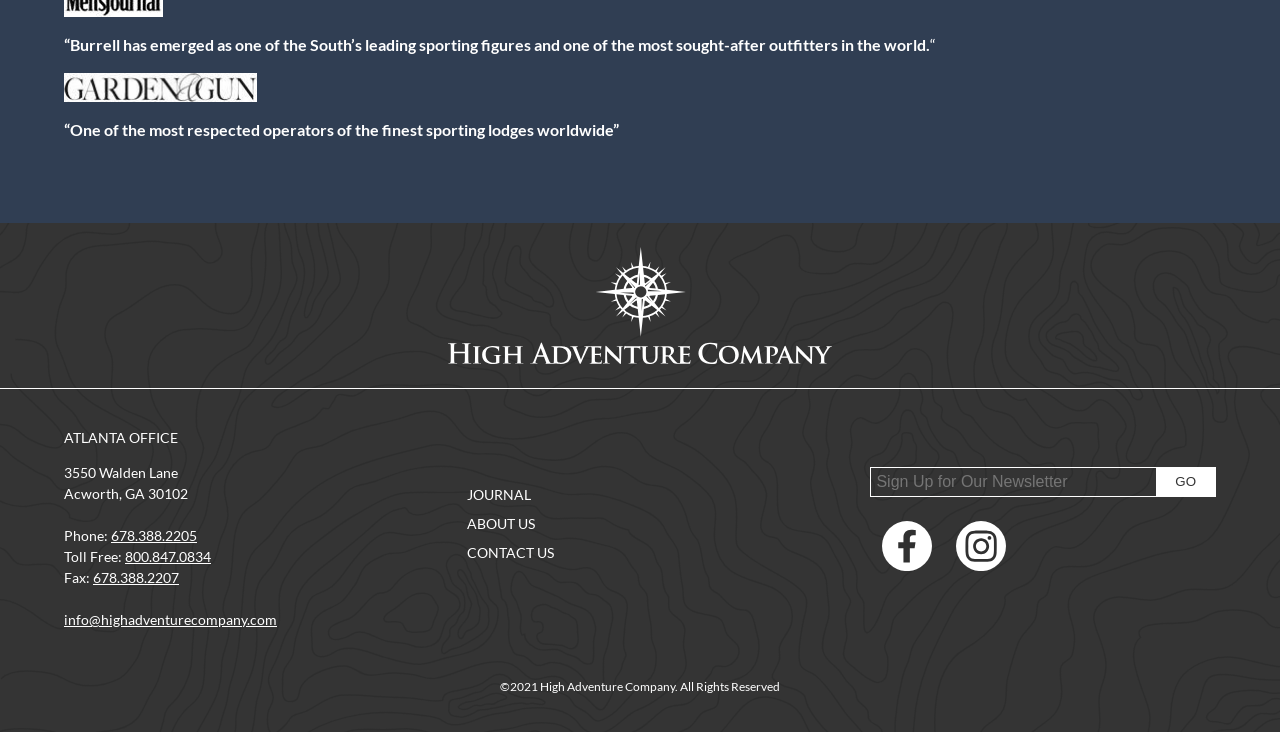Provide a short answer using a single word or phrase for the following question: 
What is the phone number of the Atlanta office?

678.388.2205